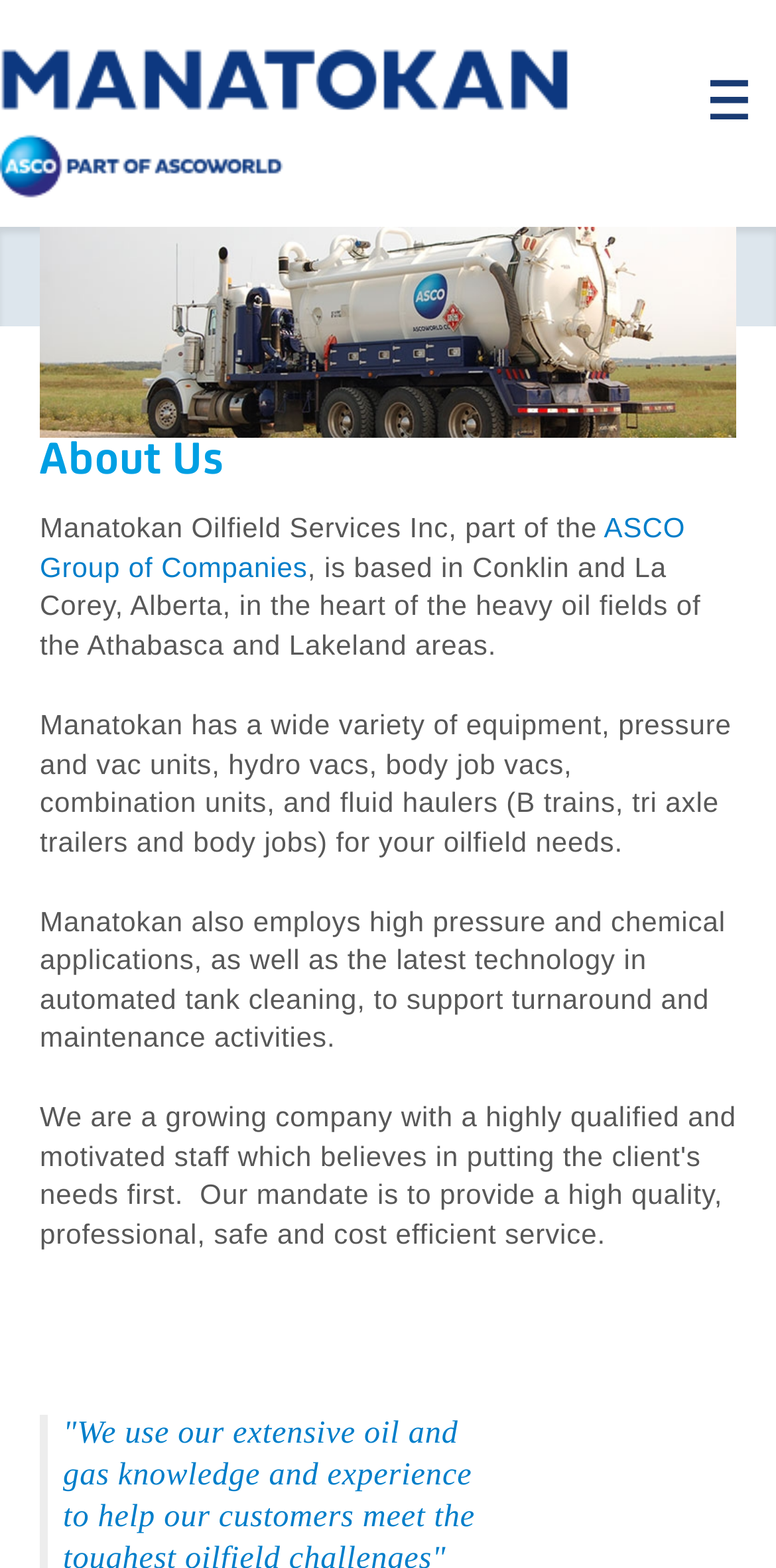Offer a comprehensive description of the webpage’s content and structure.

This webpage is about ASCO, an oil and gas logistics specialist company. At the top, there is a navigation menu with 8 links: "Home", "About Us", "Our Core Values", "Leadership", "Operations Management", "Health & Safety", "Services", and "Contact Us", followed by "Careers". Below the navigation menu, there is a search form with a textbox and a heading "Search form".

On the left side, there is a logo of ASCO Group, accompanied by 4 links: "ASCO World", "NSL", "OBM", and "Seletar". Above the logo, there is a header with a heading "About Us".

The main content of the webpage is an article about Manatokan Oilfield Services Inc, which is part of the ASCO Group of Companies. The article is divided into 3 paragraphs. The first paragraph introduces Manatokan Oilfield Services Inc, stating its location in Conklin and La Corey, Alberta. The second paragraph describes the variety of equipment Manatokan has for oilfield needs. The third paragraph mentions Manatokan's high-pressure and chemical applications, as well as its automated tank cleaning technology.

There are no images on the page except for the "Home" image in the navigation menu.